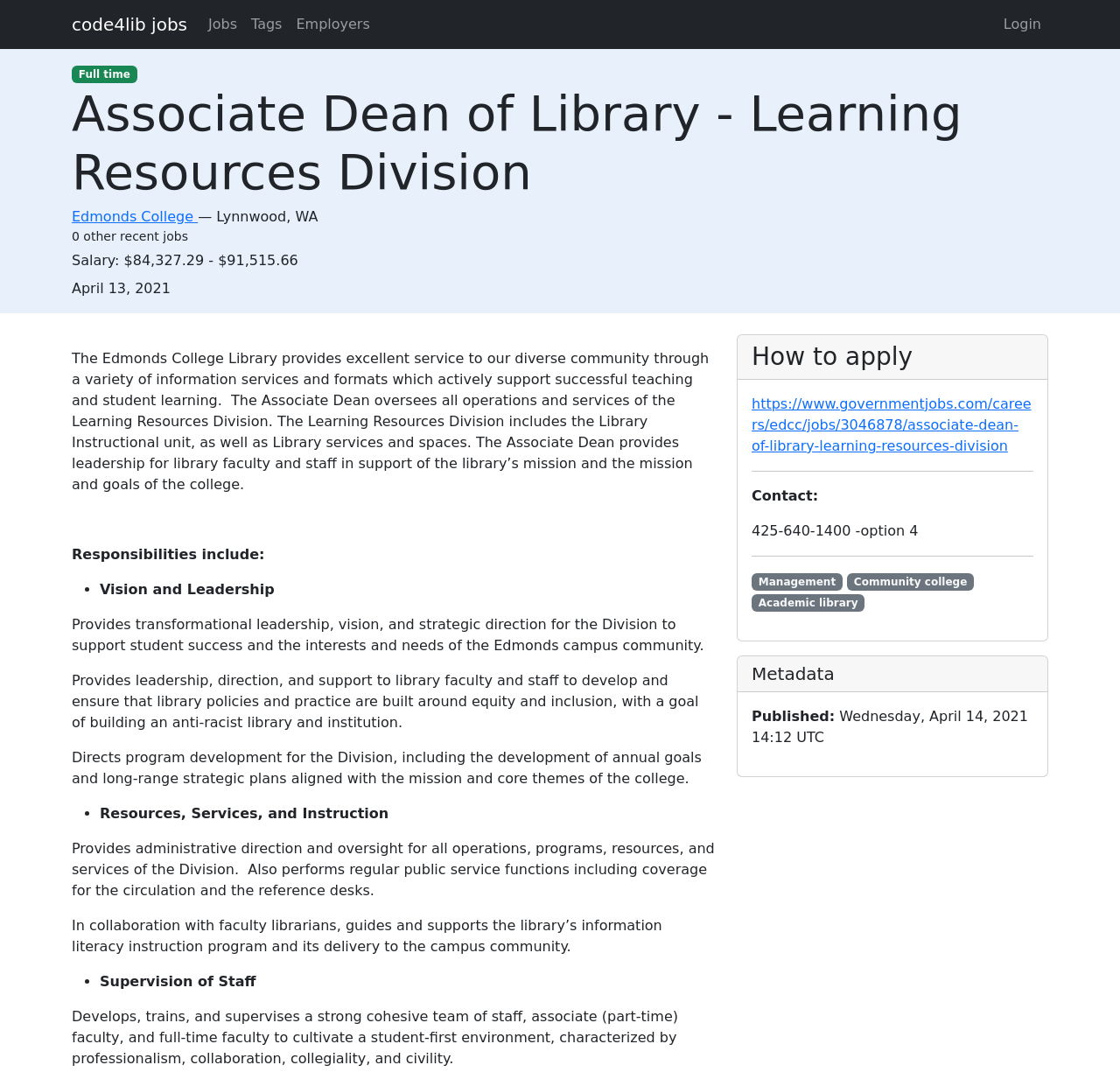Pinpoint the bounding box coordinates of the area that must be clicked to complete this instruction: "Apply for the job".

[0.671, 0.369, 0.921, 0.424]